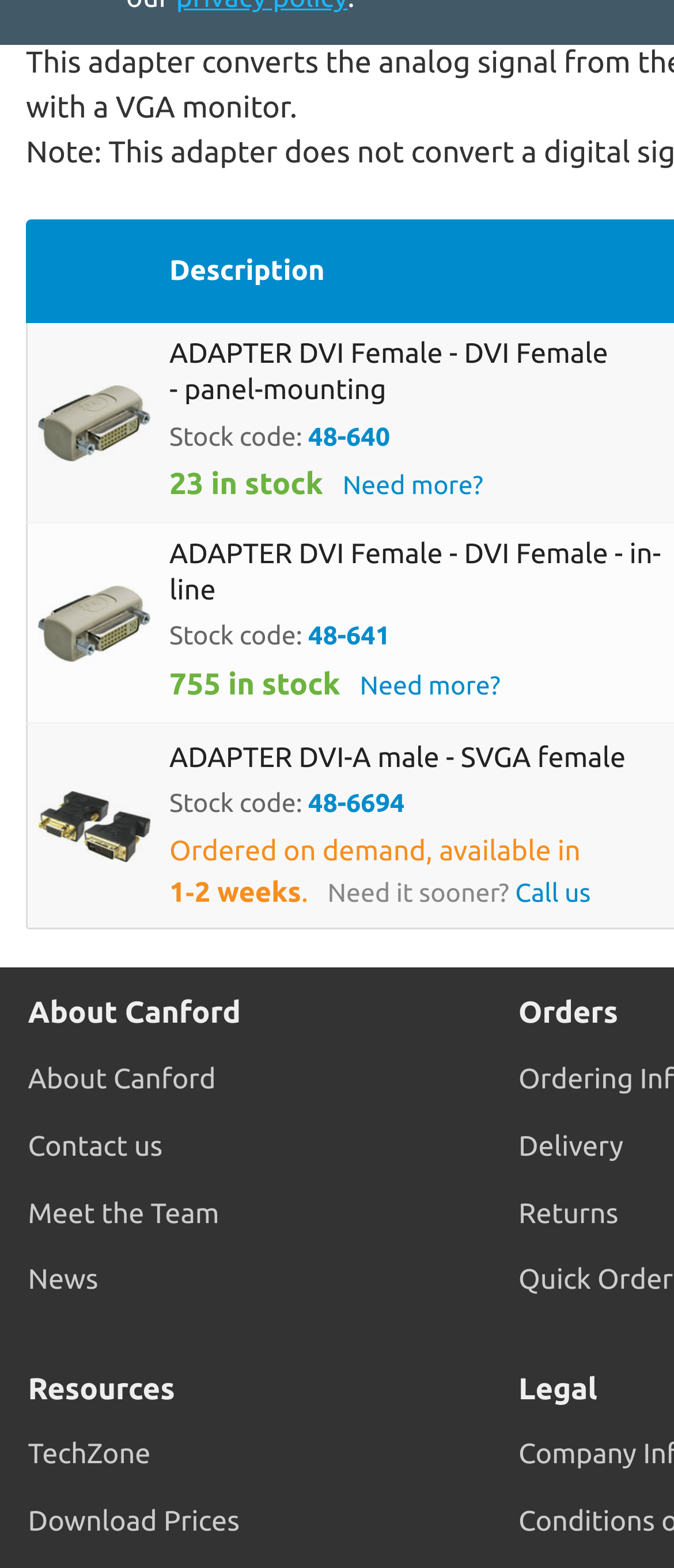What is the product category of the first gridcell?
Respond to the question with a well-detailed and thorough answer.

The first gridcell contains a link with the text 'ADAPTER DVI Female - DVI Female - panel-mounting', which suggests that the product category is ADAPTER DVI Female.